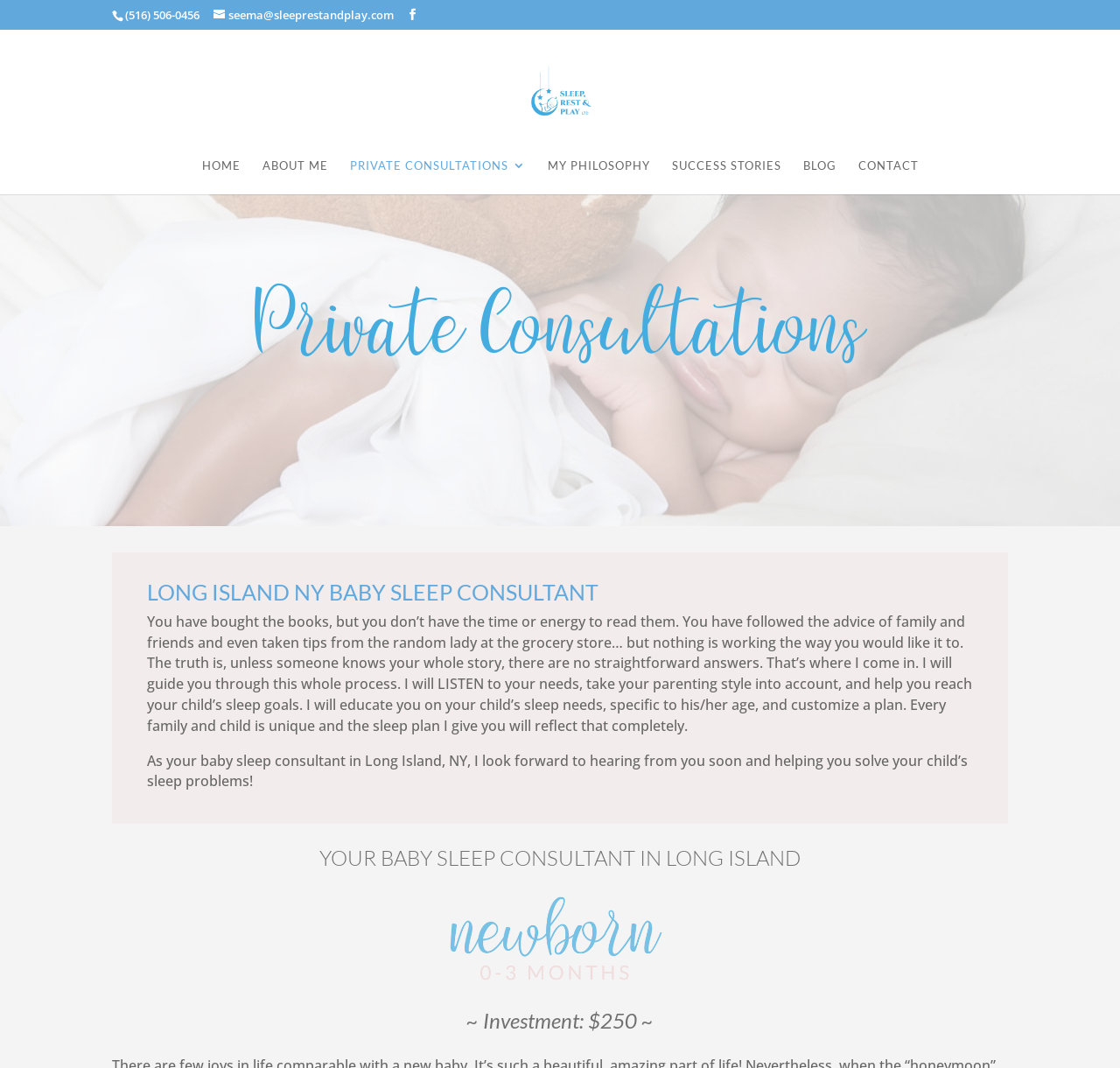What is the email address of the baby sleep consultant?
Give a detailed explanation using the information visible in the image.

I found the email address by looking at the link element with the bounding box coordinates [0.191, 0.006, 0.352, 0.021], which contains the email address 'seema@sleeprestandplay.com'.